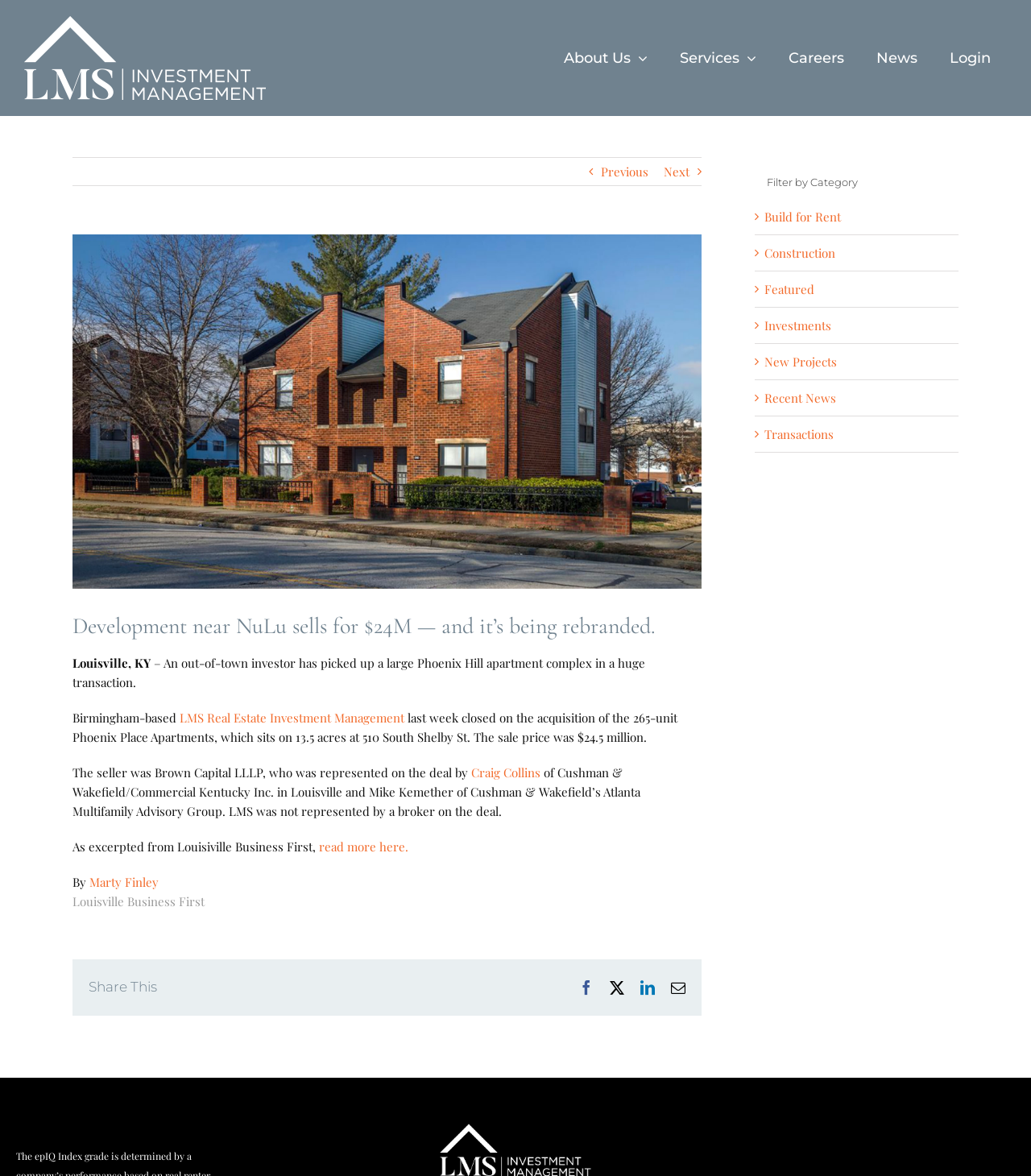Find the bounding box coordinates of the area to click in order to follow the instruction: "Click on the 'About Us' link".

[0.531, 0.0, 0.644, 0.099]